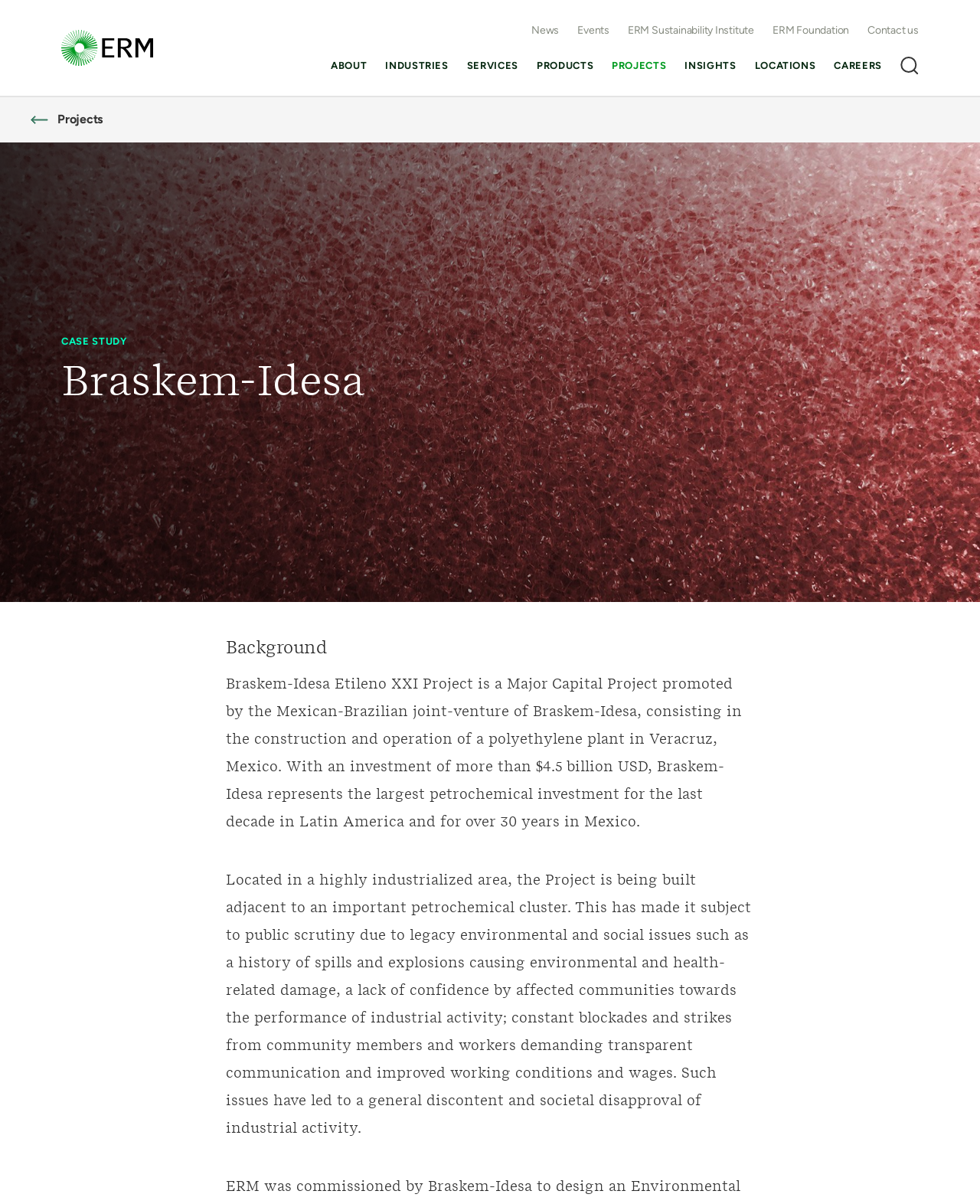Where is the polyethylene plant being constructed?
By examining the image, provide a one-word or phrase answer.

Veracruz, Mexico